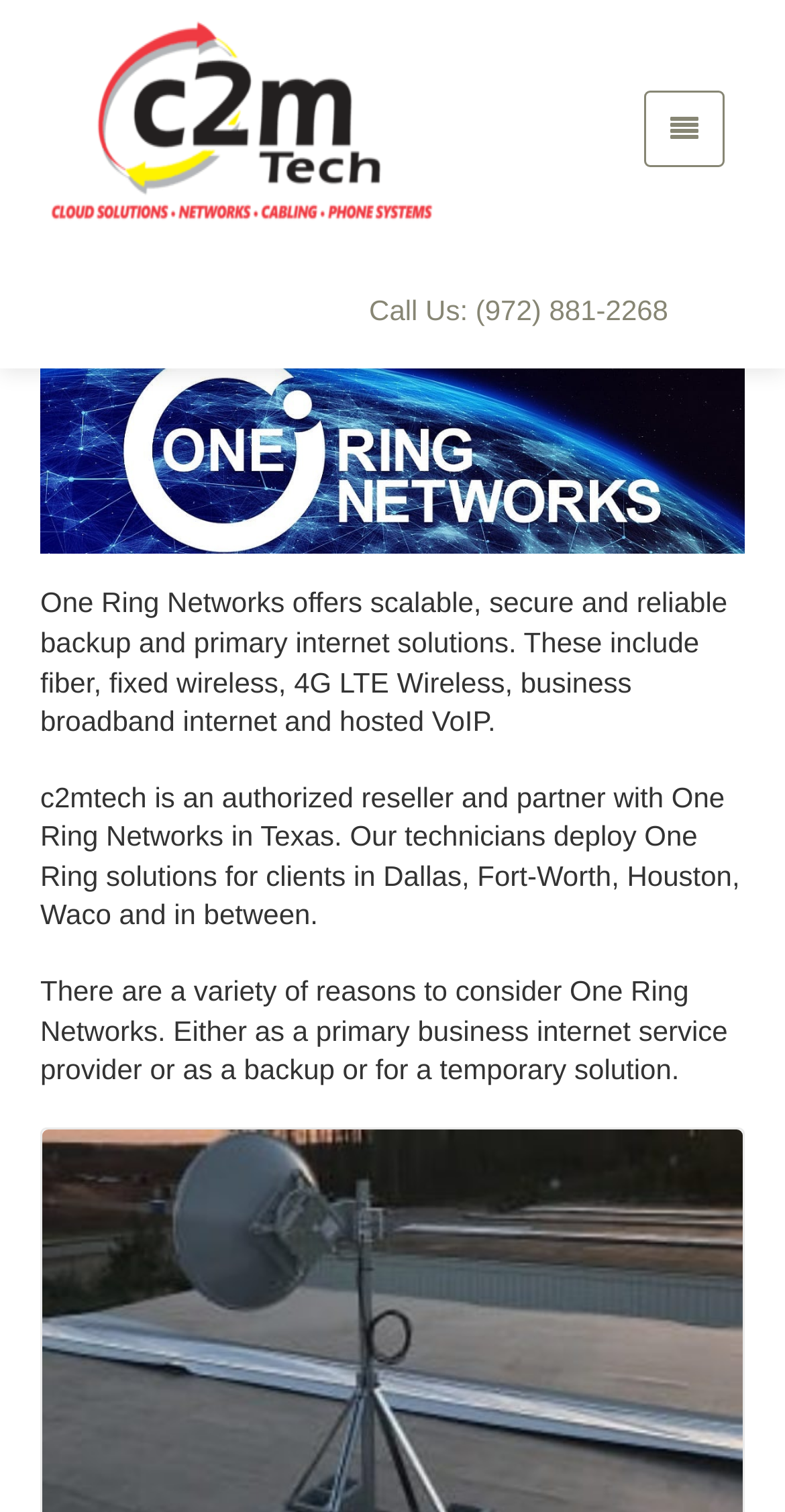What type of internet solutions does One Ring Networks offer?
Please provide a comprehensive answer based on the contents of the image.

Based on the webpage content, One Ring Networks offers scalable, secure and reliable backup and primary internet solutions, which include fiber, fixed wireless, 4G LTE Wireless, business broadband internet and hosted VoIP.